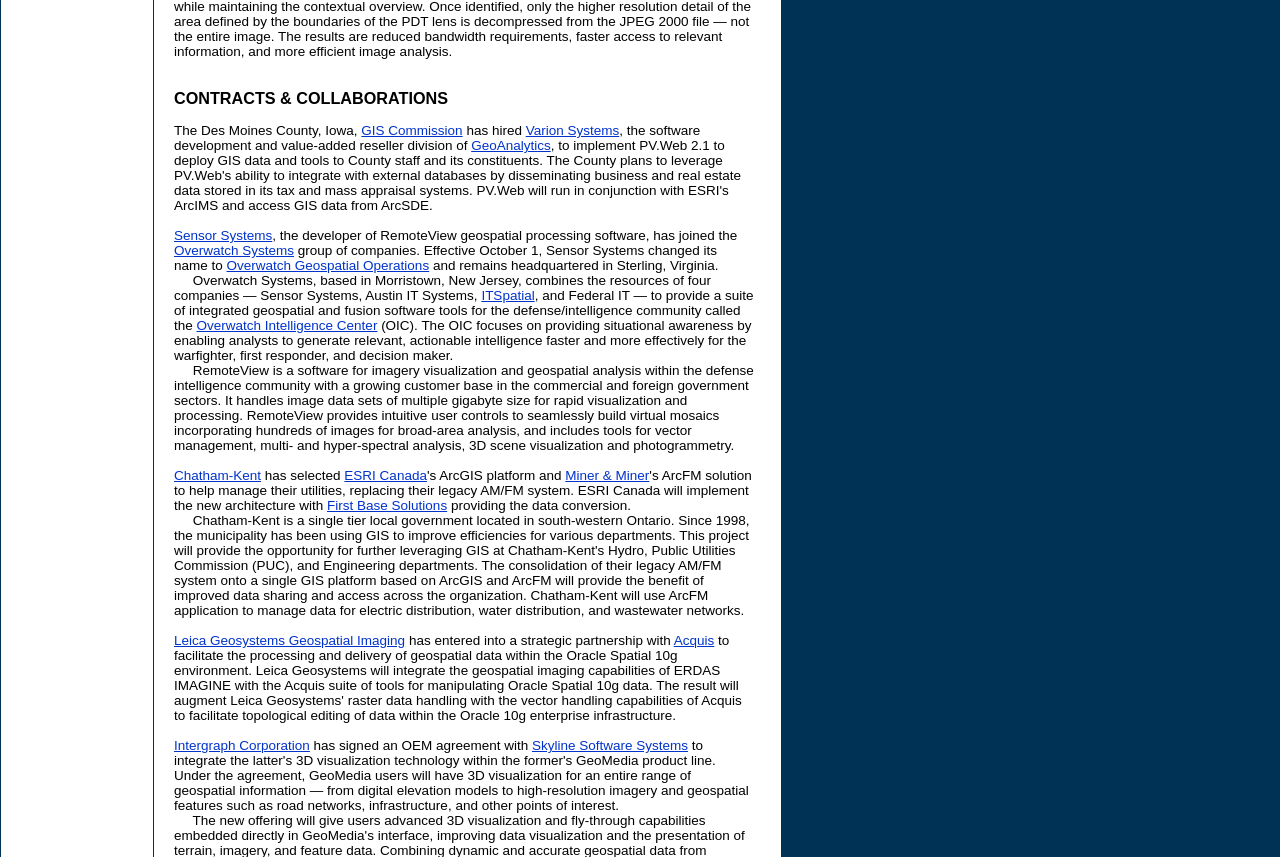What is the name of the software development and value-added reseller division of GeoAnalytics?
Provide a well-explained and detailed answer to the question.

From the text, we can see that 'the software development and value-added reseller division of GeoAnalytics' is mentioned, and the link 'Varion Systems' is provided right after it, indicating that Varion Systems is the name of the division.